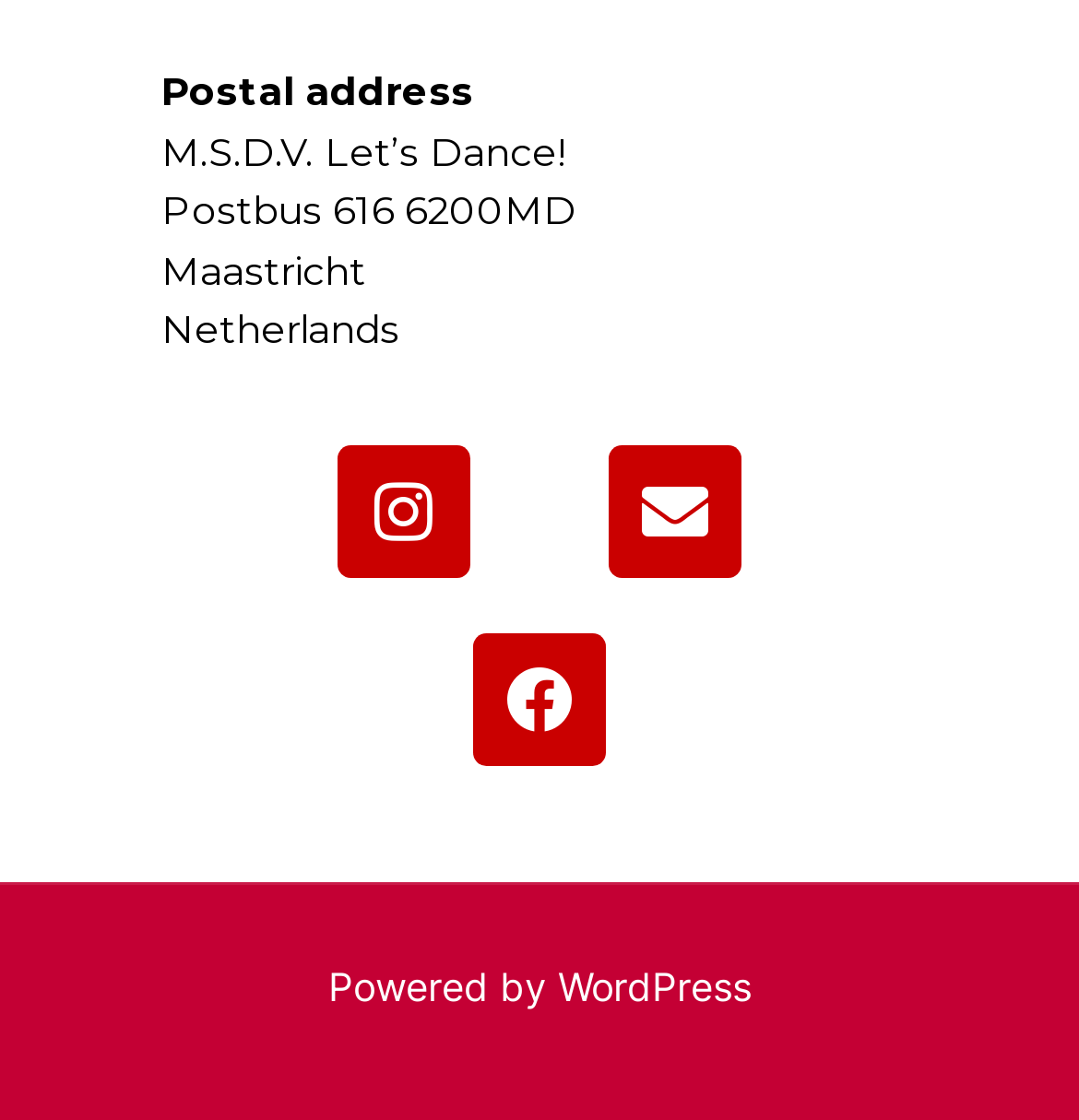Provide the bounding box coordinates for the UI element that is described as: "Instagram".

[0.313, 0.397, 0.436, 0.516]